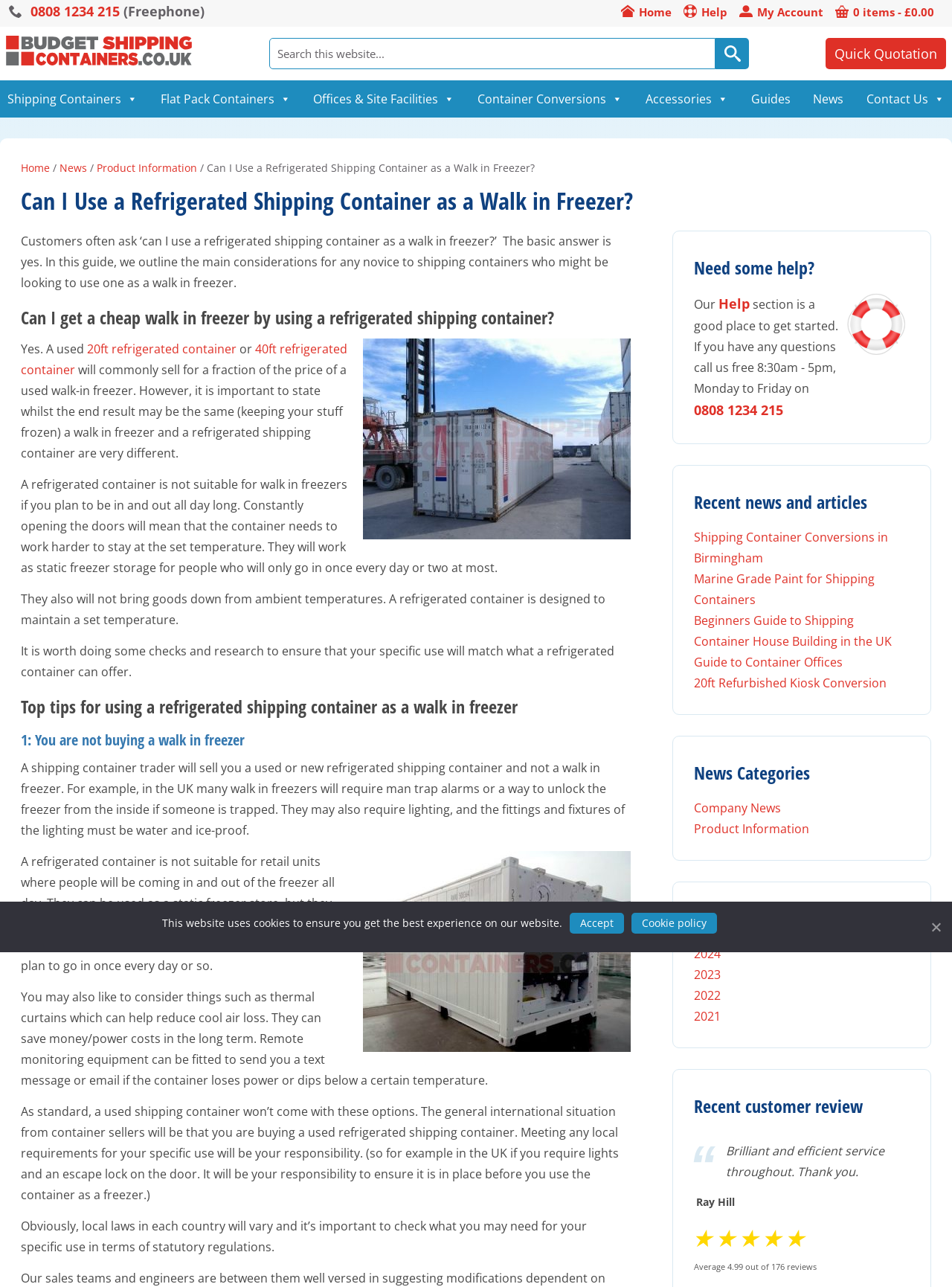What is the purpose of a refrigerated container?
Use the information from the screenshot to give a comprehensive response to the question.

According to the webpage, a refrigerated container is designed to maintain a set temperature, but it is not suitable for walk-in freezers if you plan to be in and out all day long. It is best used as a static freezer store.